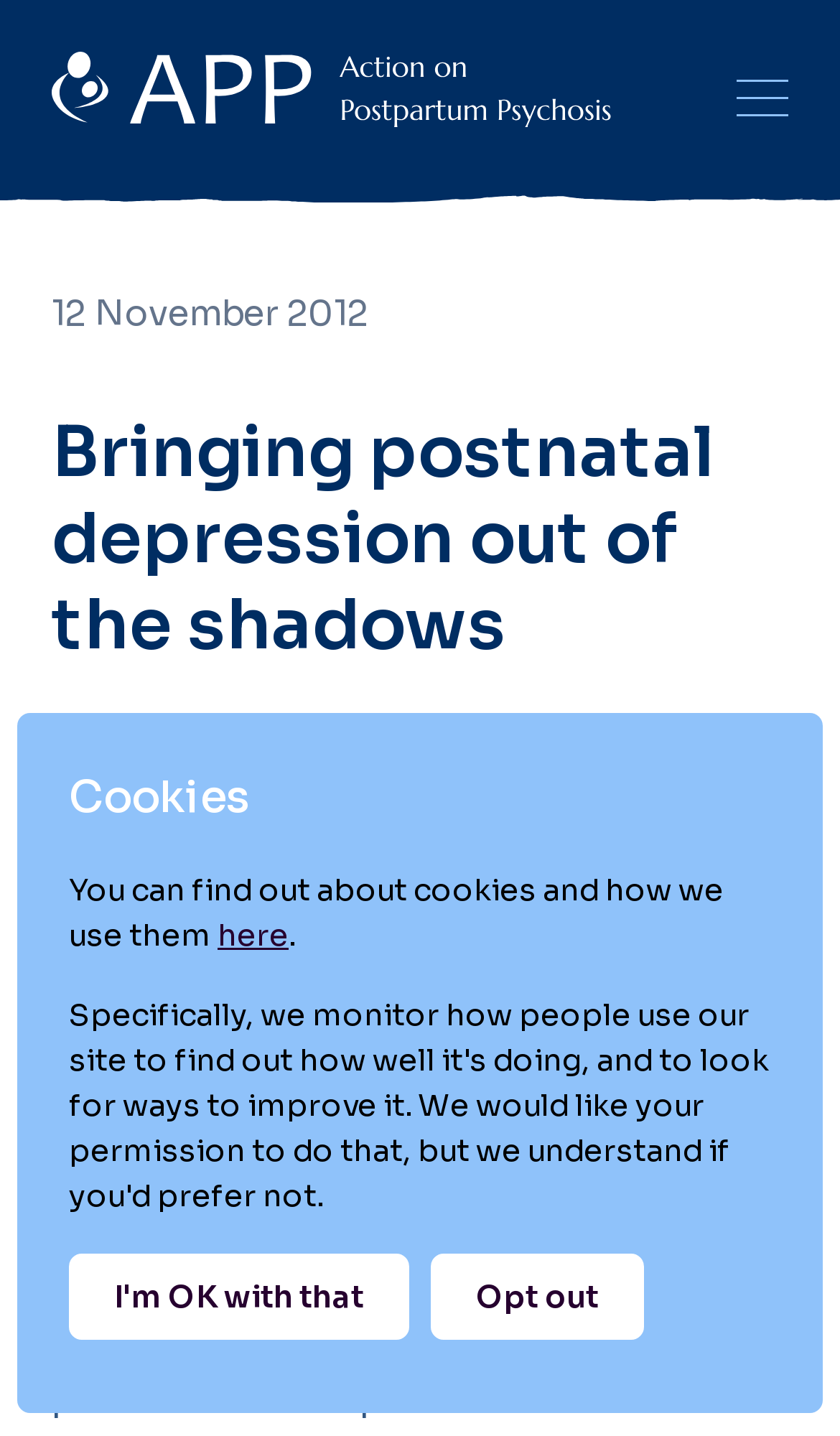What is the relationship between the image and the link?
Using the details shown in the screenshot, provide a comprehensive answer to the question.

I found an image element with the bounding box coordinates [0.062, 0.036, 0.728, 0.088] which is a child of the link element with the bounding box coordinates [0.062, 0.036, 0.815, 0.099]. This suggests that the image is associated with the link.